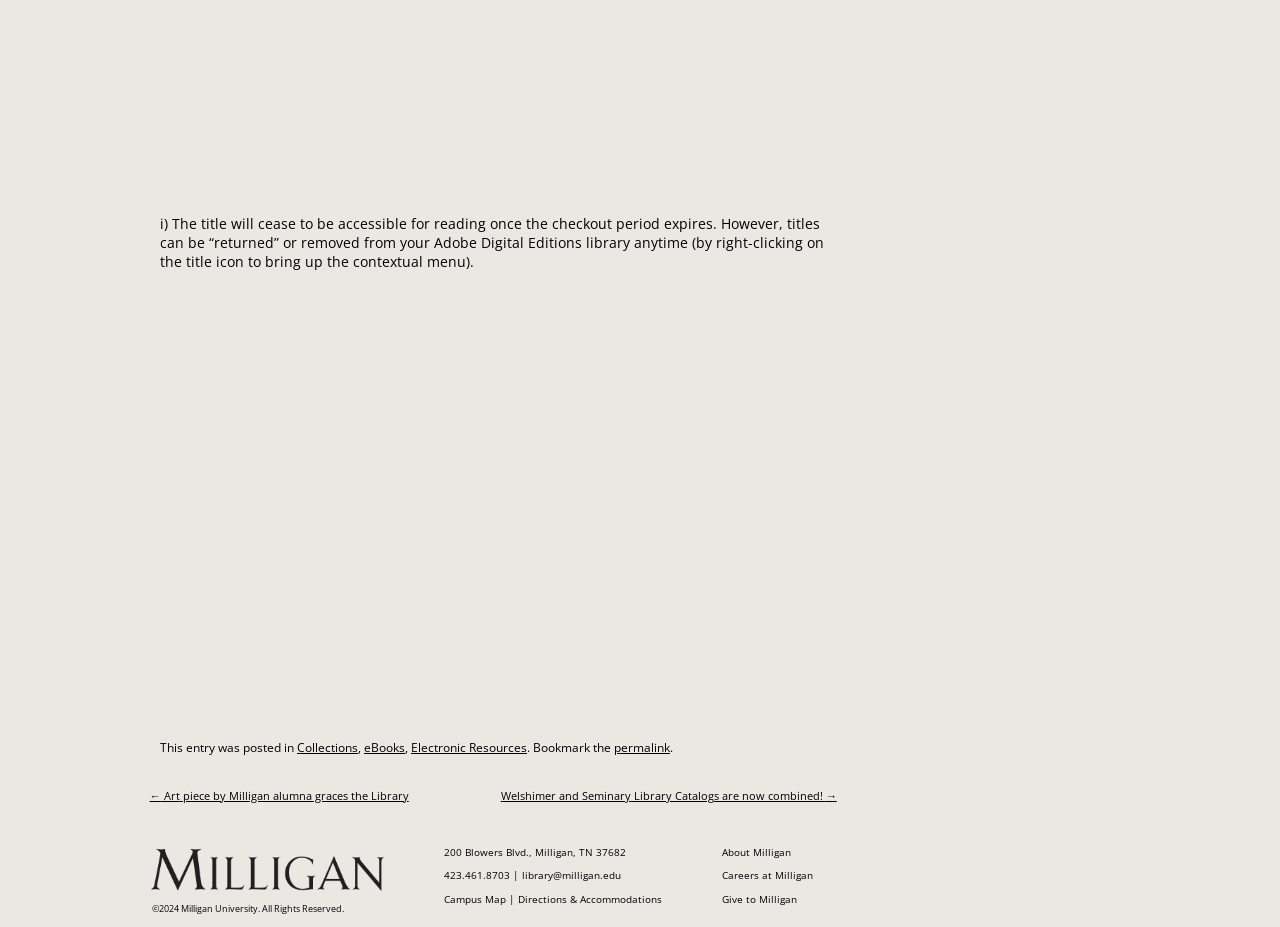What is the link to the campus map?
Refer to the image and answer the question using a single word or phrase.

Campus Map